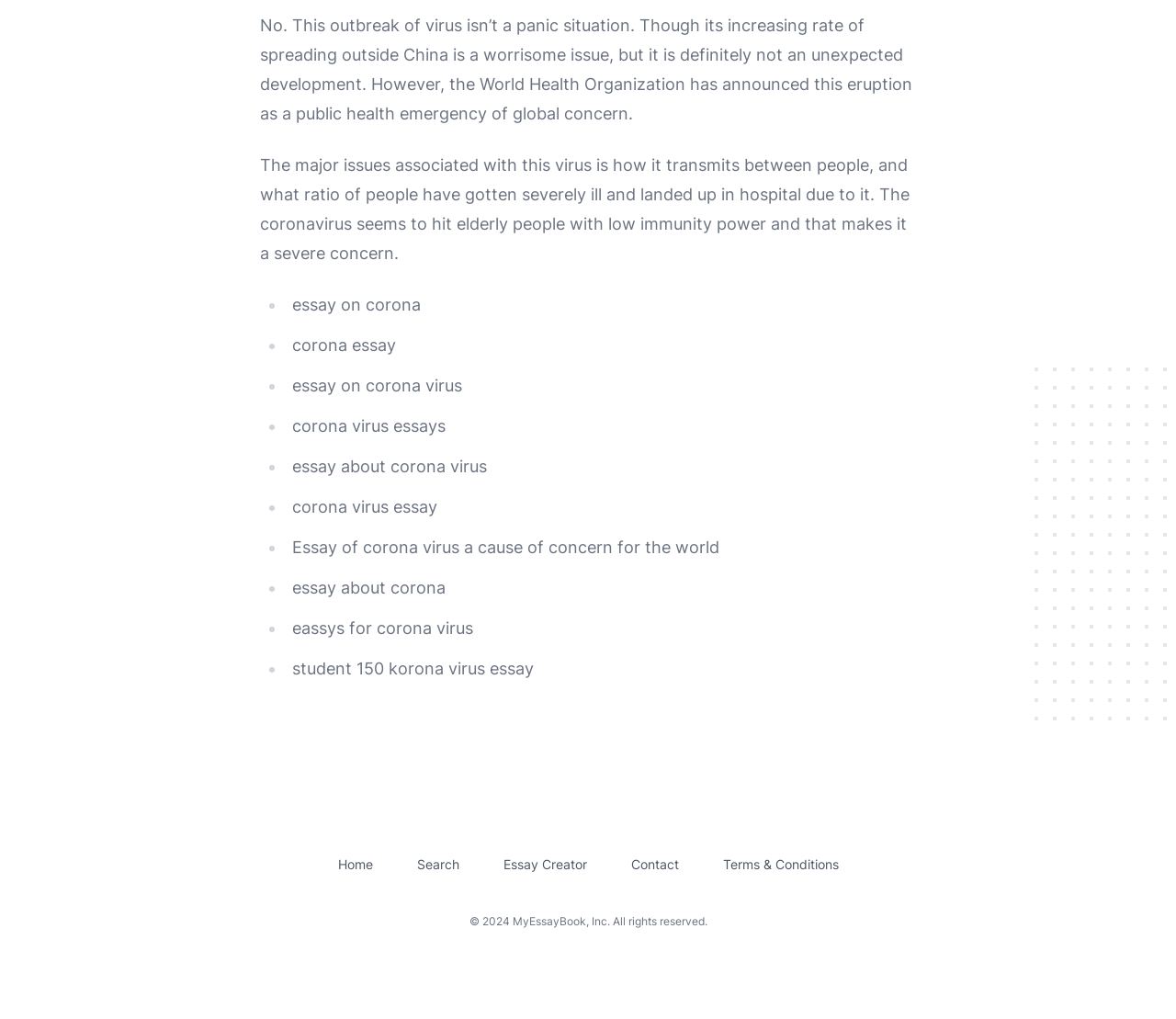Respond to the question below with a single word or phrase:
What is the name of the company?

MyEssayBook, Inc.